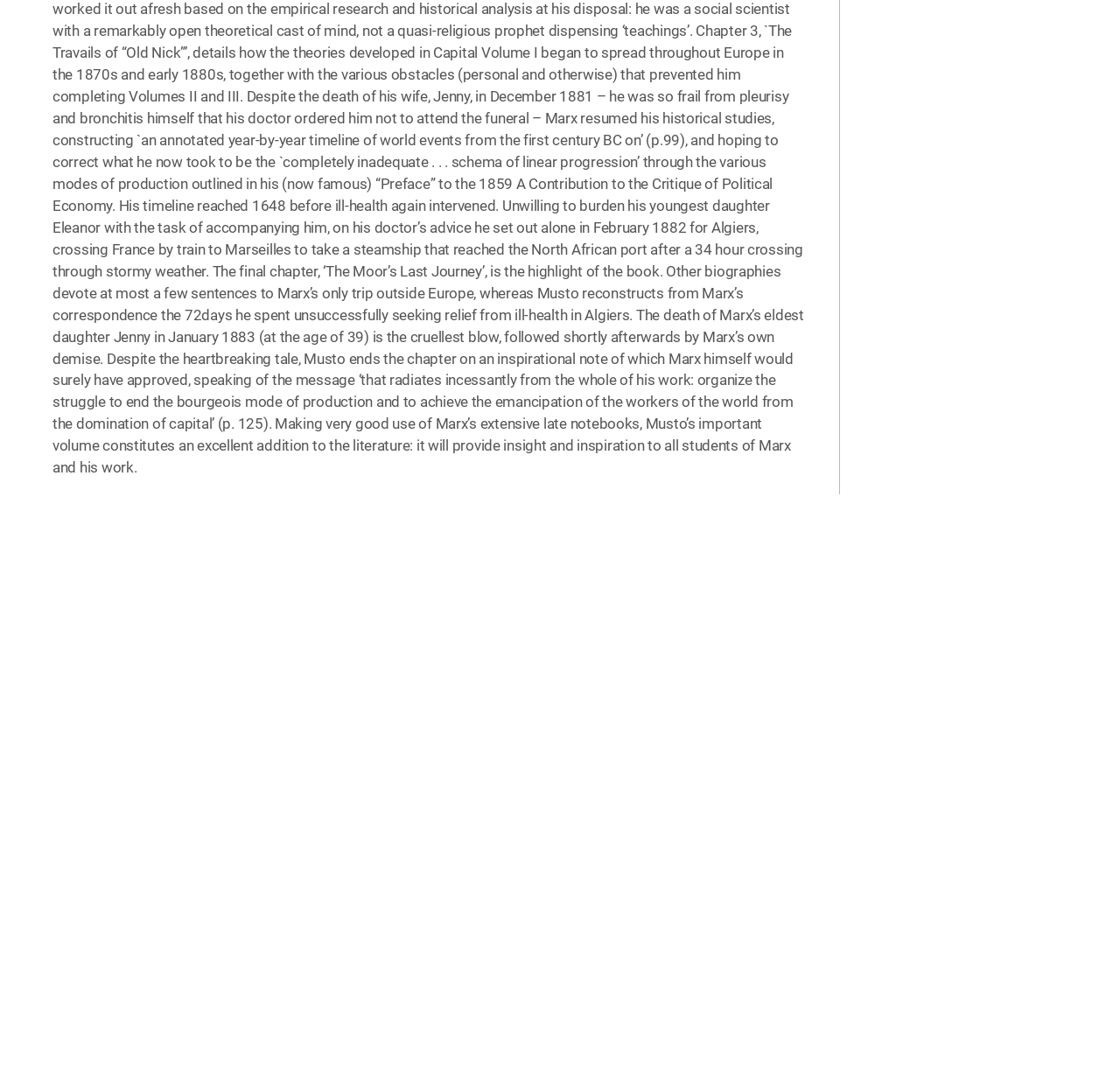With reference to the screenshot, provide a detailed response to the question below:
What is the purpose of the textbox?

The textbox element with bounding box coordinates [0.578, 0.664, 0.766, 0.7] has a label 'Email' and is required, indicating that it is used to enter an email address, likely for subscribing to a newsletter.